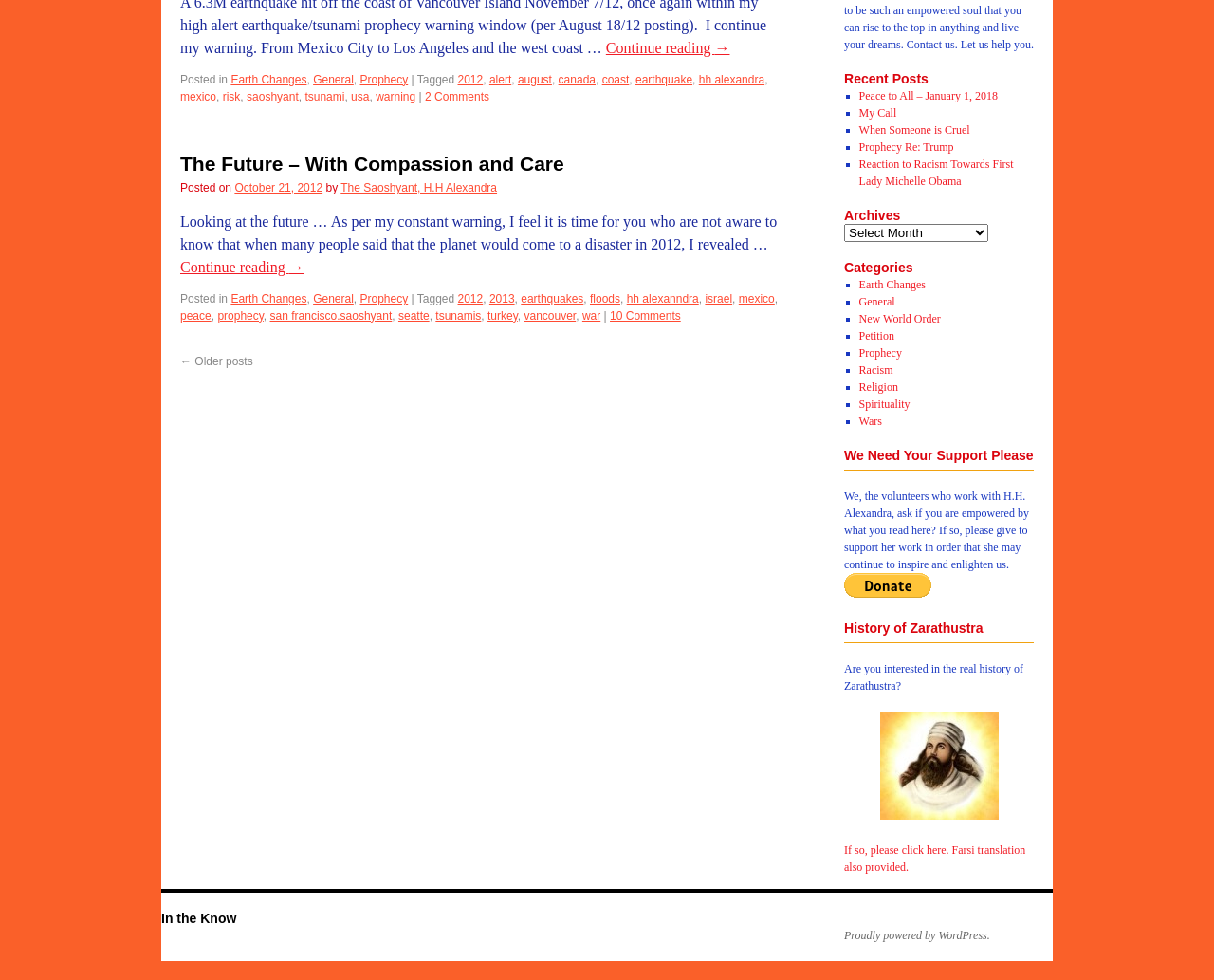Please provide the bounding box coordinates for the UI element as described: "Earth Changes". The coordinates must be four floats between 0 and 1, represented as [left, top, right, bottom].

[0.19, 0.298, 0.253, 0.312]